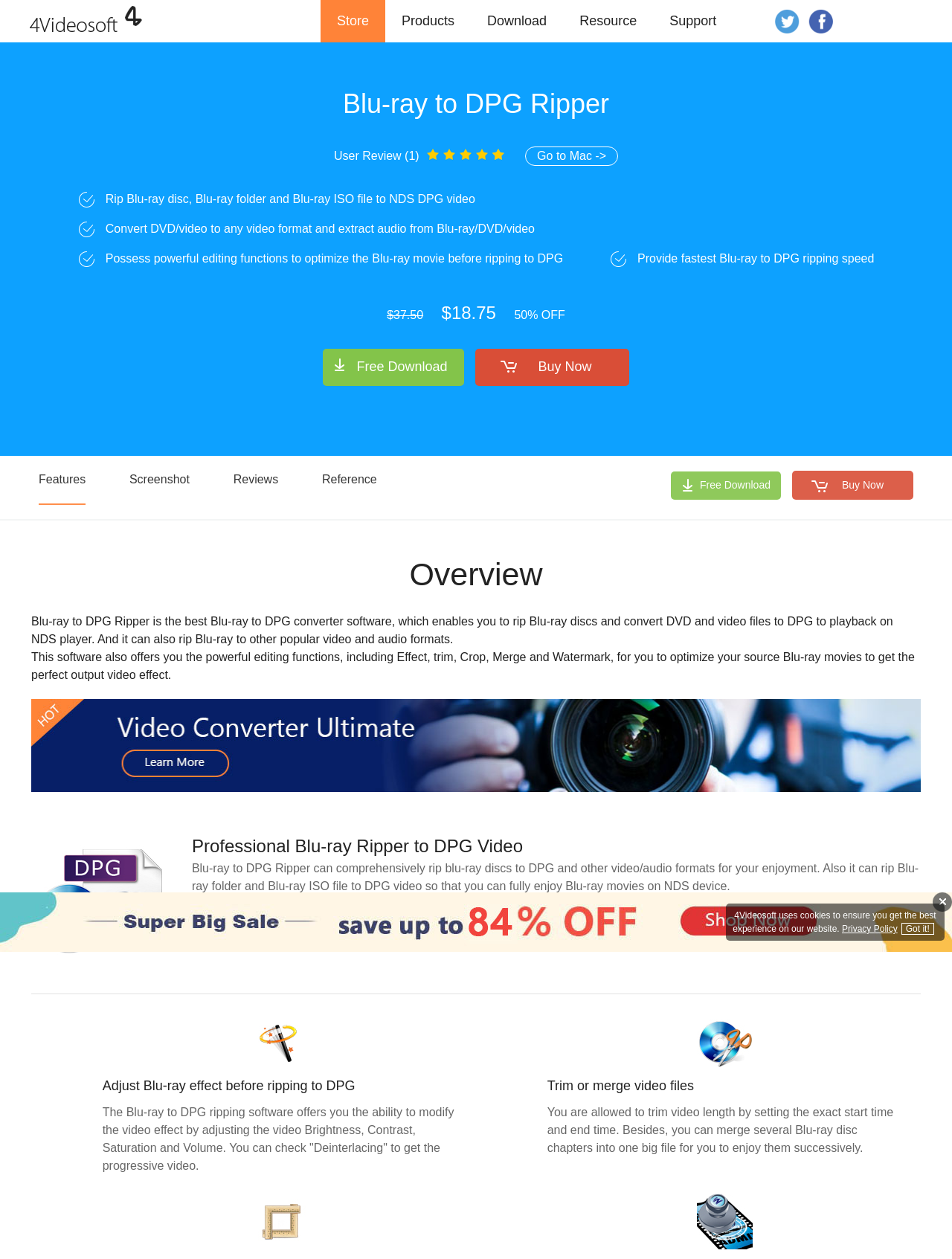What is the function of the 'Trim' feature?
Using the image, respond with a single word or phrase.

Trim video length